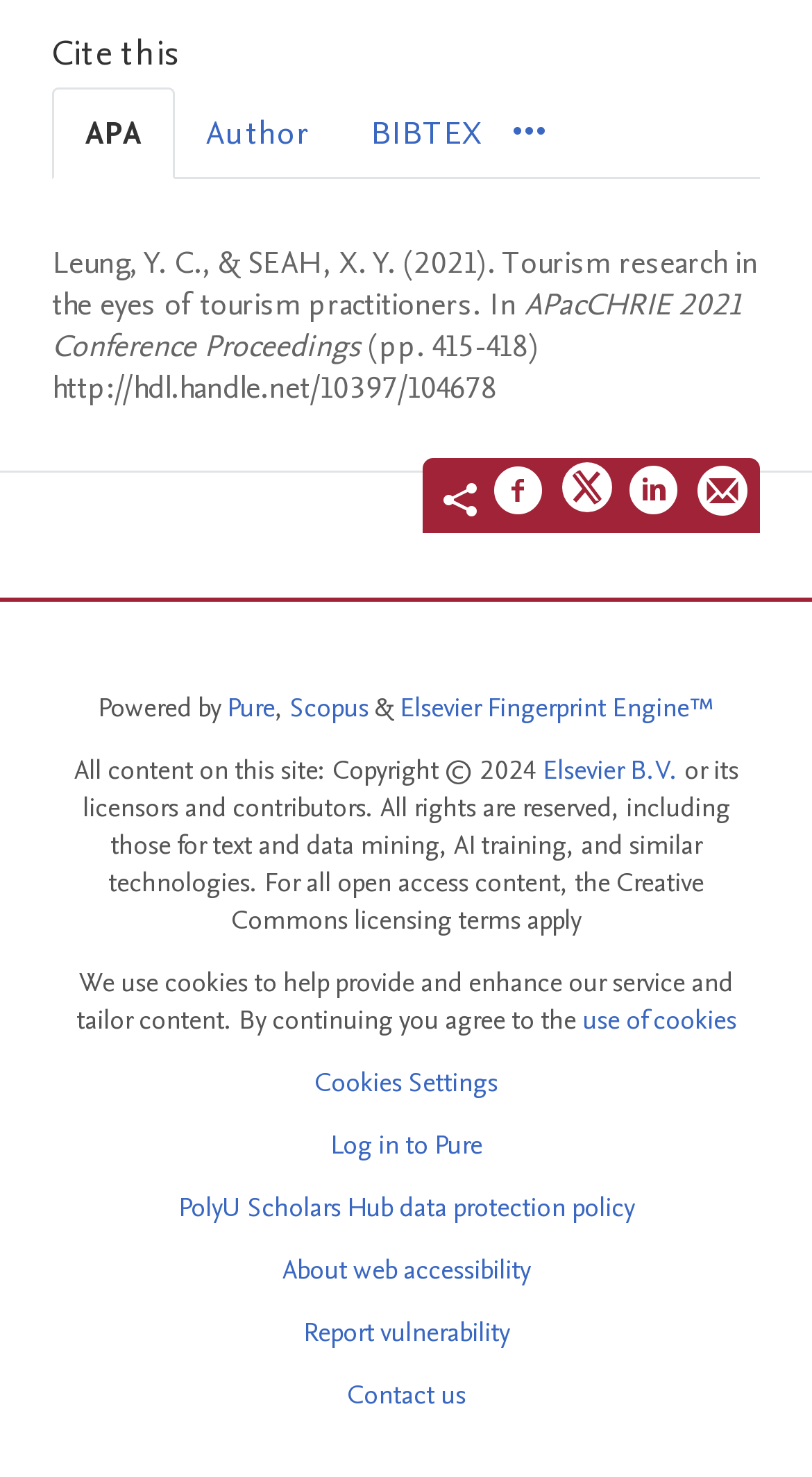Could you specify the bounding box coordinates for the clickable section to complete the following instruction: "Contact us"?

[0.427, 0.932, 0.573, 0.957]